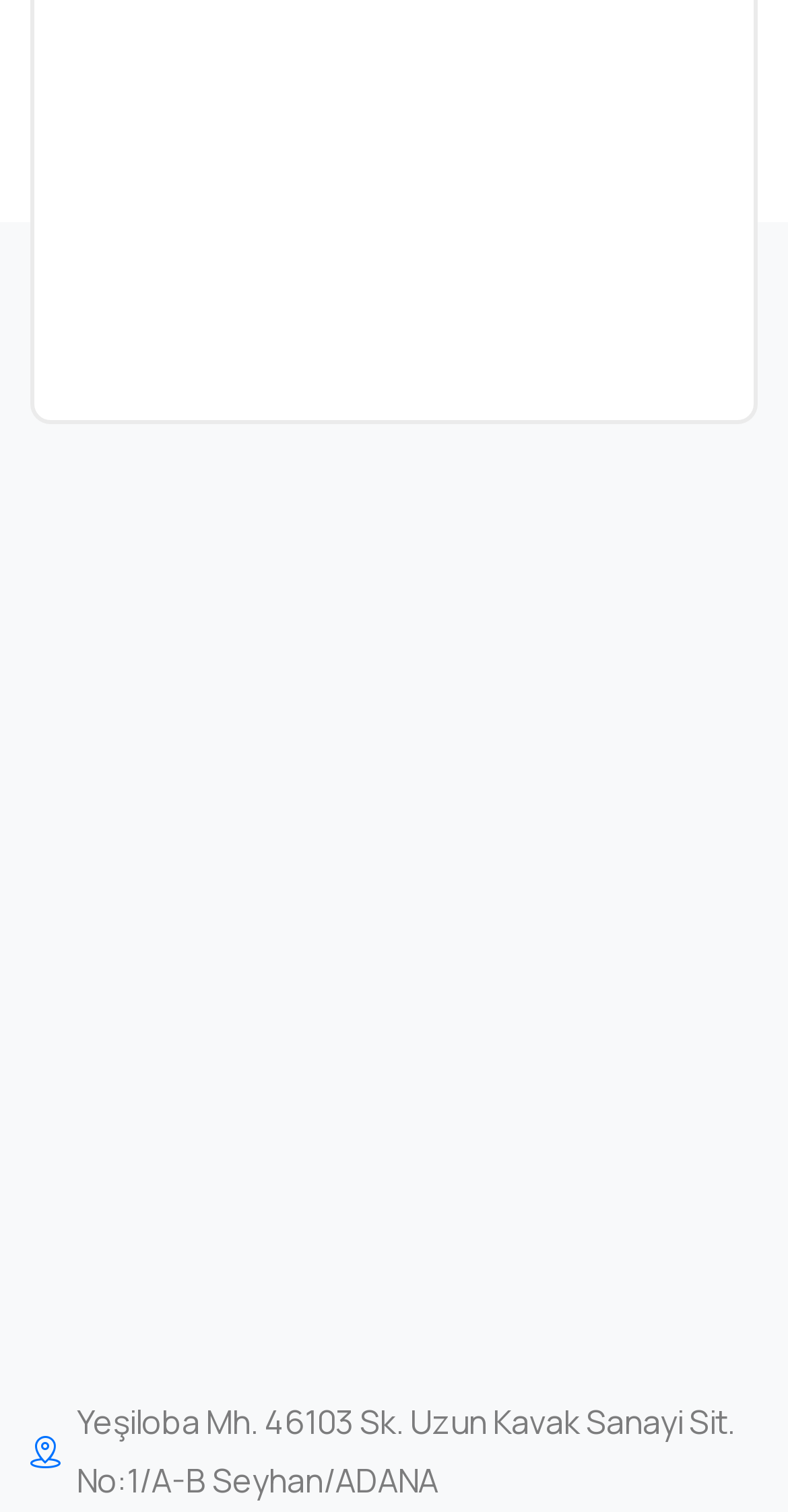Answer the question briefly using a single word or phrase: 
What is the icon name of the links in the navigation menu?

